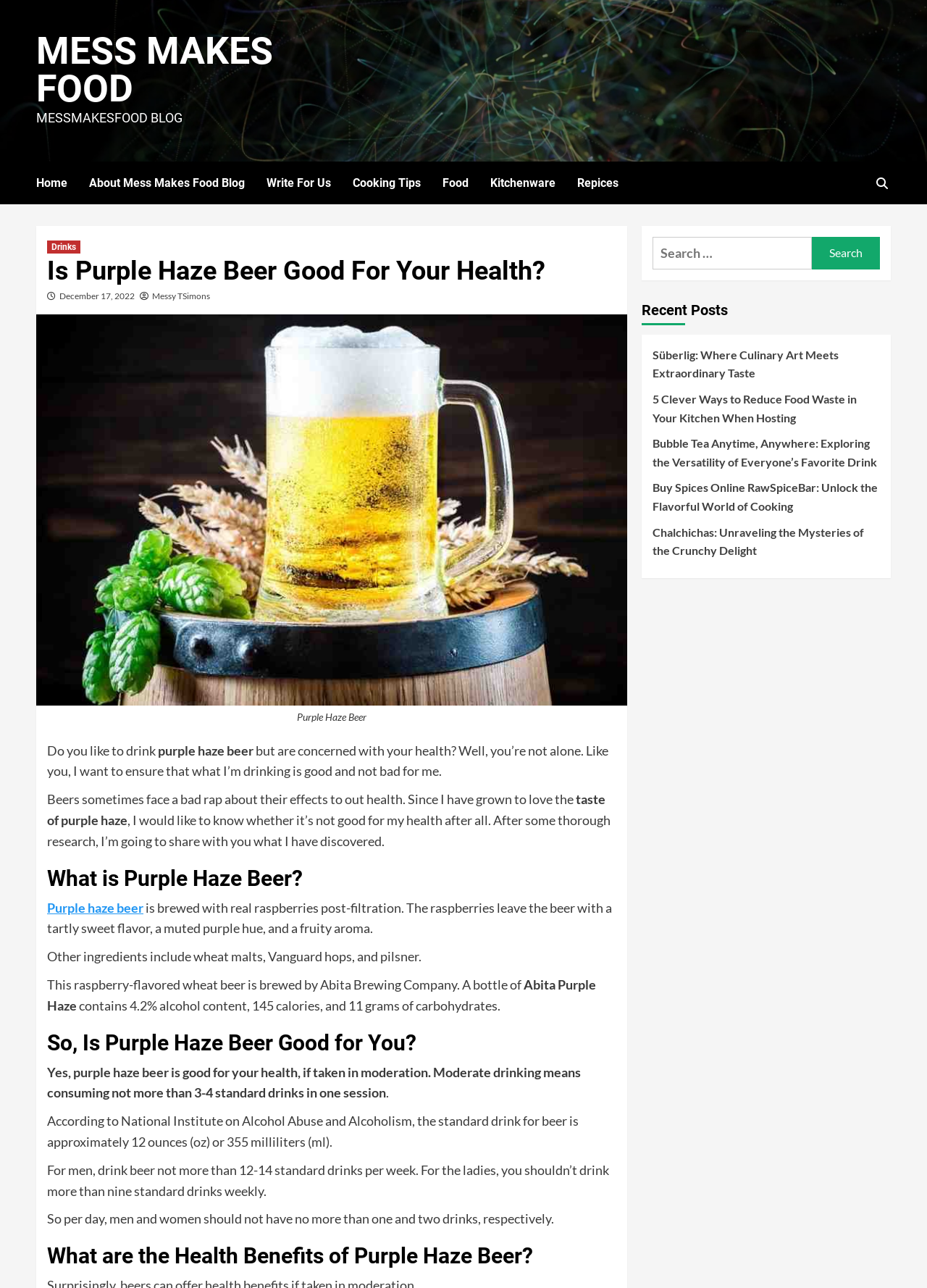Could you locate the bounding box coordinates for the section that should be clicked to accomplish this task: "Click on the 'Home' link".

[0.039, 0.125, 0.096, 0.158]